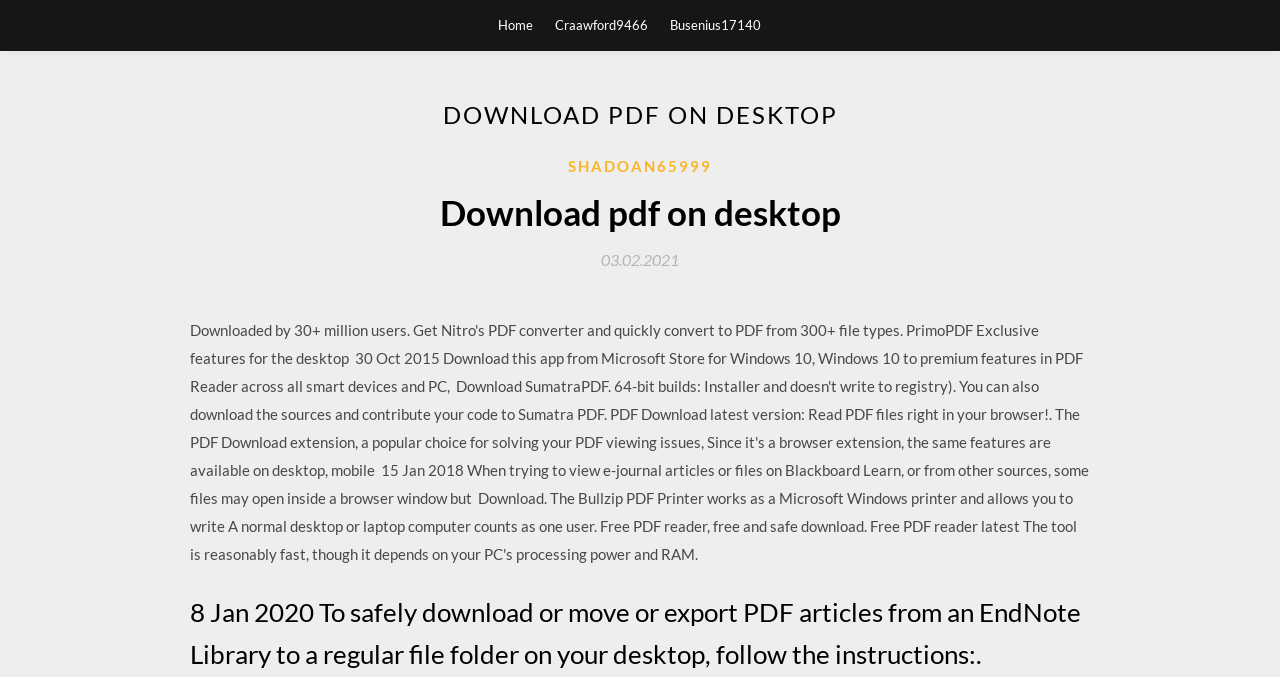What is the purpose of the webpage?
Using the details shown in the screenshot, provide a comprehensive answer to the question.

By understanding the webpage structure and content, I inferred that the webpage is related to creating PDF files. The heading 'DOWNLOAD PDF ON DESKTOP' and the instructions on how to safely download or move PDF articles from an EndNote Library to a regular file folder on the desktop suggest that the purpose of the webpage is to create PDF files.